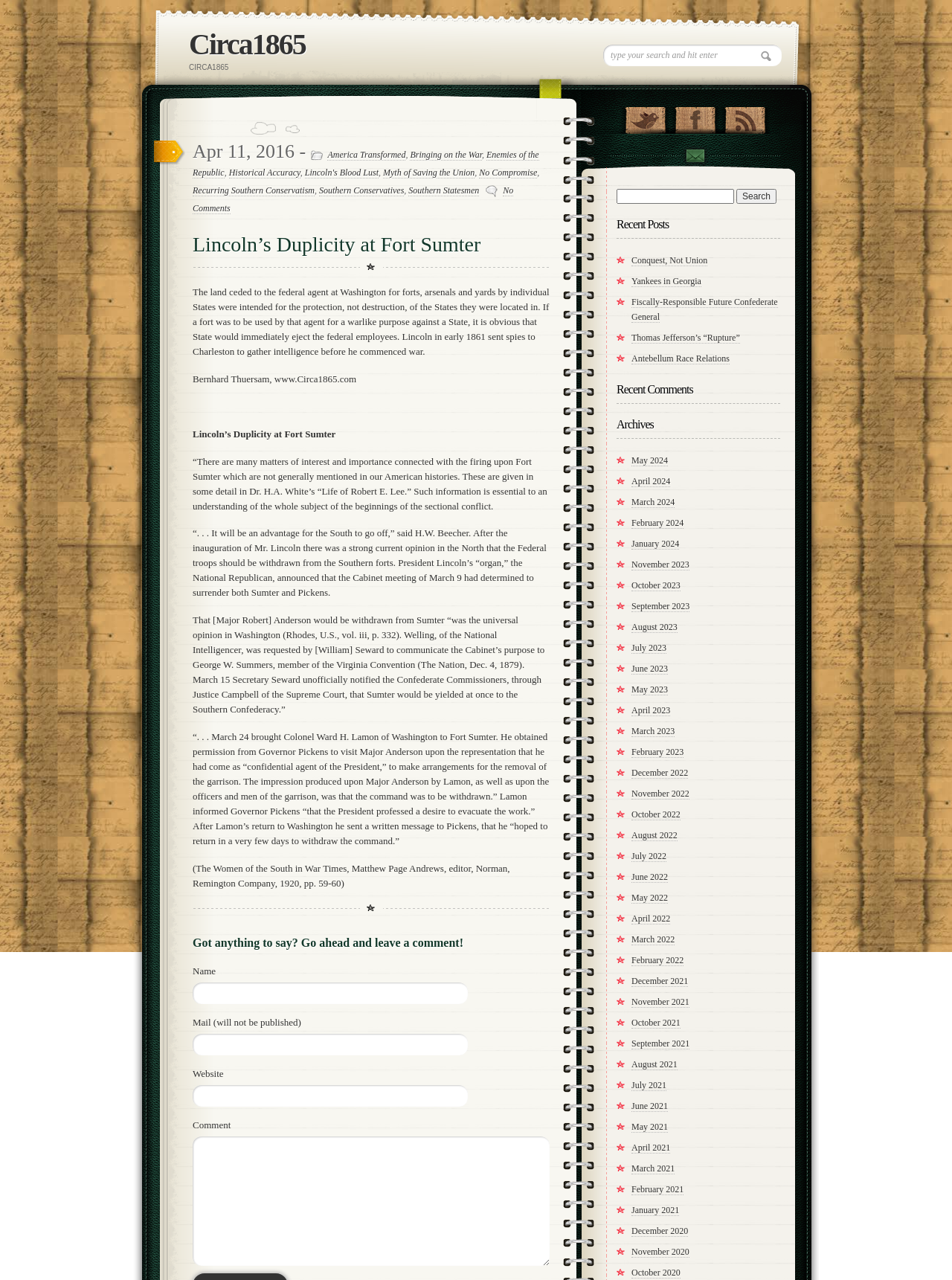Please identify the bounding box coordinates of the region to click in order to complete the task: "View recent posts". The coordinates must be four float numbers between 0 and 1, specified as [left, top, right, bottom].

[0.648, 0.171, 0.82, 0.187]